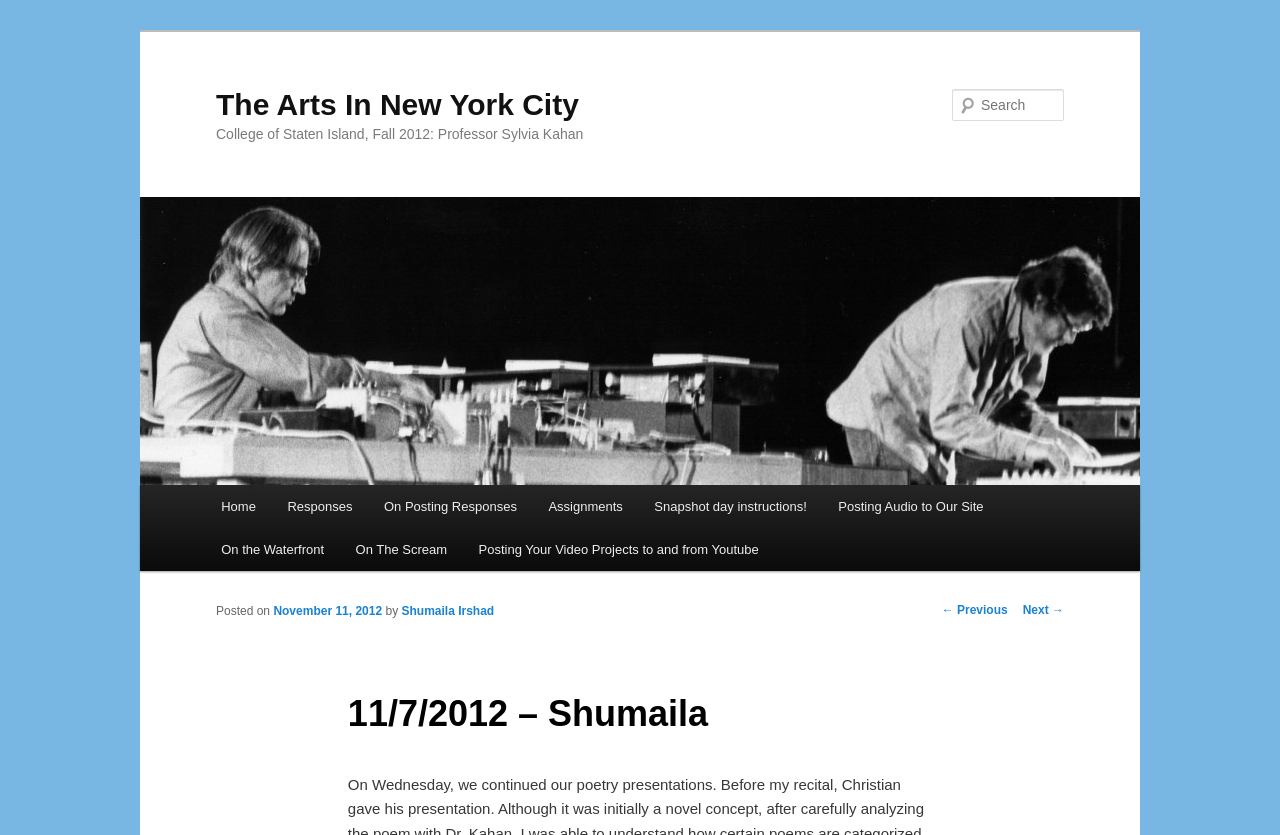Create an elaborate caption that covers all aspects of the webpage.

This webpage is about The Arts In New York City, specifically a blog post by Shumaila on November 7, 2012. At the top, there is a link to skip to the primary content. Below that, there is a heading with the title "The Arts In New York City" which is also a link. 

To the right of the title, there is a search bar with a label "Search" and a textbox to input search queries. 

Below the title, there is a heading with the subtitle "College of Staten Island, Fall 2012: Professor Sylvia Kahan". 

On the left side of the page, there is a main menu with links to "Home", "Responses", "On Posting Responses", "Assignments", "Snapshot day instructions!", "Posting Audio to Our Site", "On the Waterfront", "On The Scream", and "Posting Your Video Projects to and from Youtube". 

In the main content area, there is a large image with the title "The Arts In New York City". 

At the bottom of the page, there is a post navigation section with links to the previous and next posts. Below that, there is a section with the post's metadata, including the date "November 11, 2012" and the author "Shumaila Irshad".